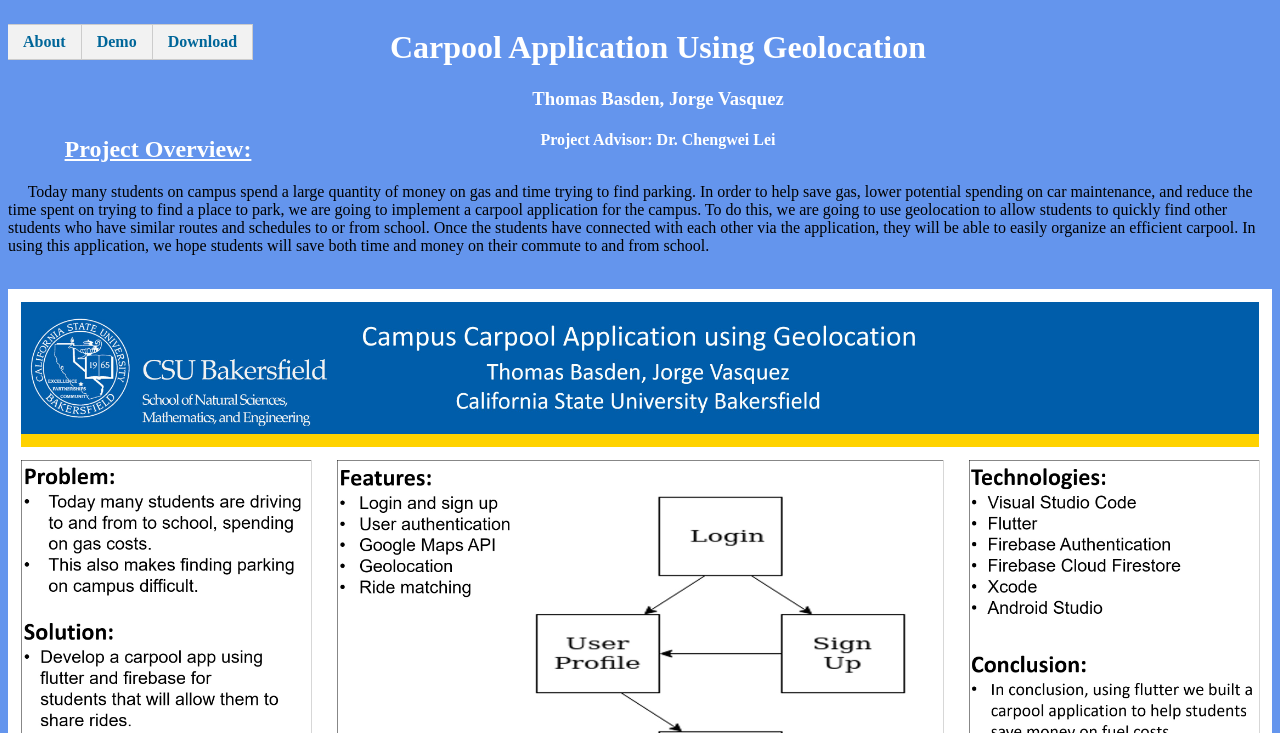What is the purpose of the carpool application?
Analyze the screenshot and provide a detailed answer to the question.

The purpose of the carpool application is to help students save gas, lower potential spending on car maintenance, and reduce the time spent on trying to find a place to park by connecting them with other students who have similar routes and schedules to or from school.